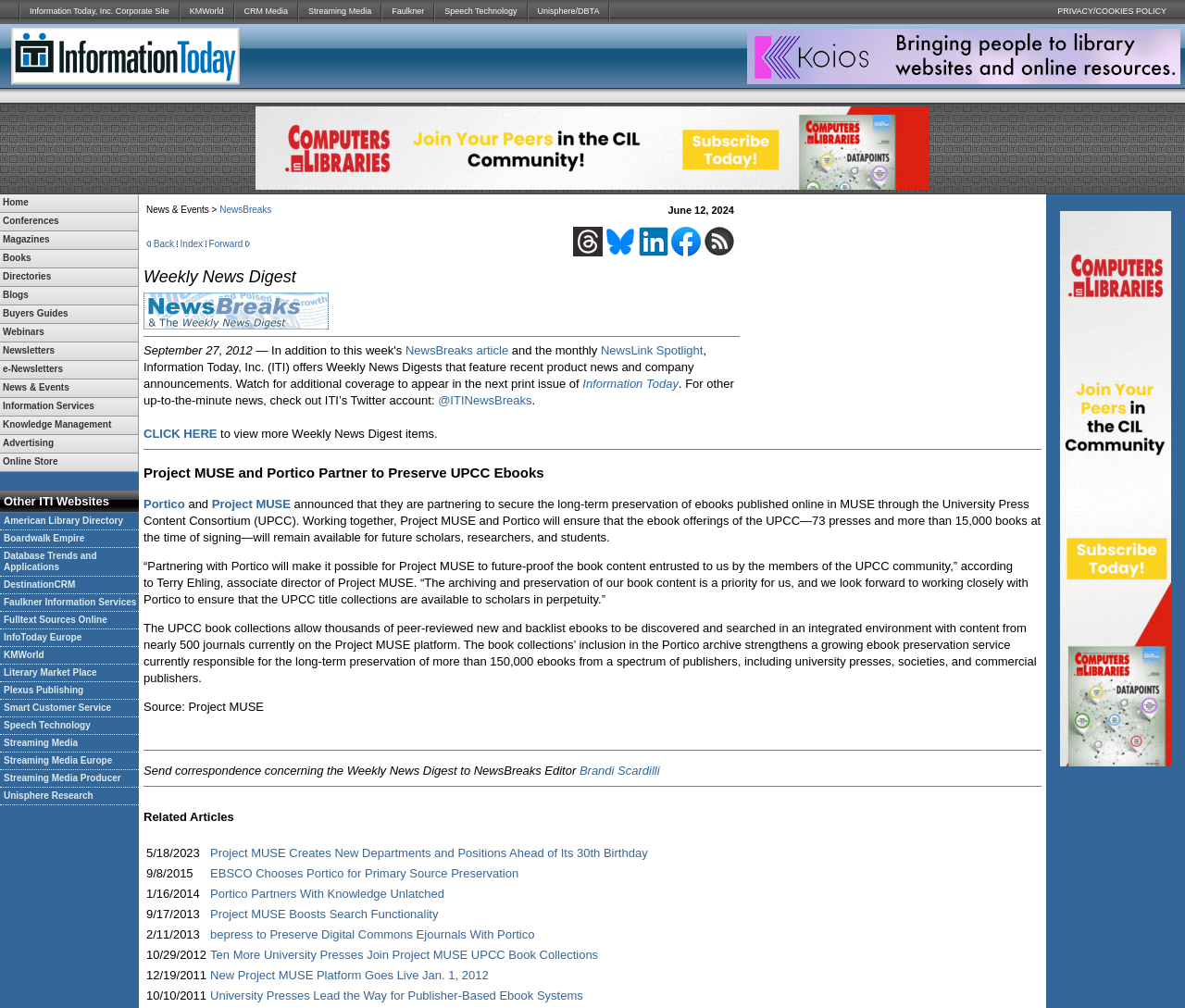Please answer the following question using a single word or phrase: 
How many sections are there in the webpage?

4